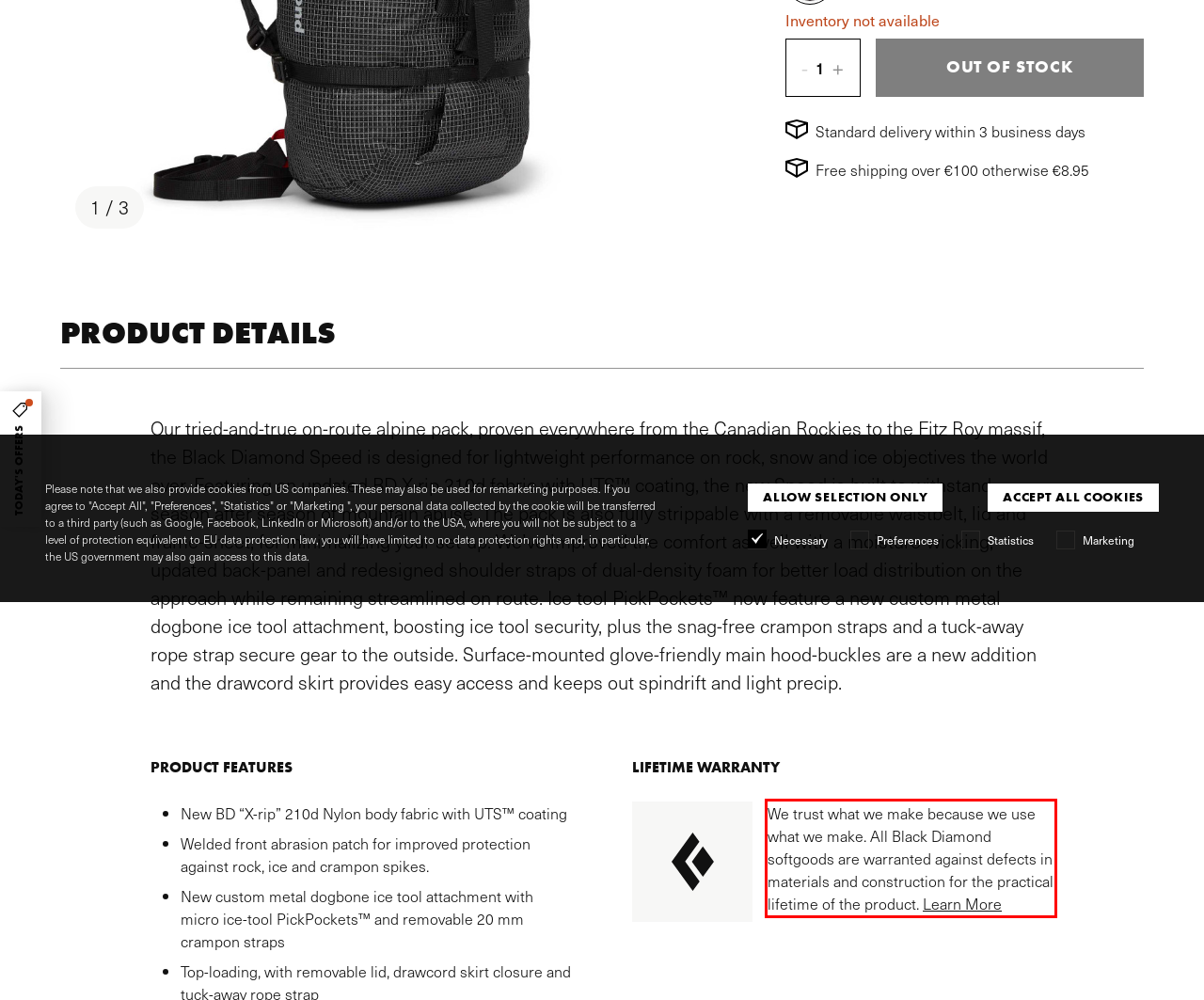You are provided with a screenshot of a webpage containing a red bounding box. Please extract the text enclosed by this red bounding box.

We trust what we make because we use what we make. All Black Diamond softgoods are warranted against defects in materials and construction for the practical lifetime of the product. Learn More